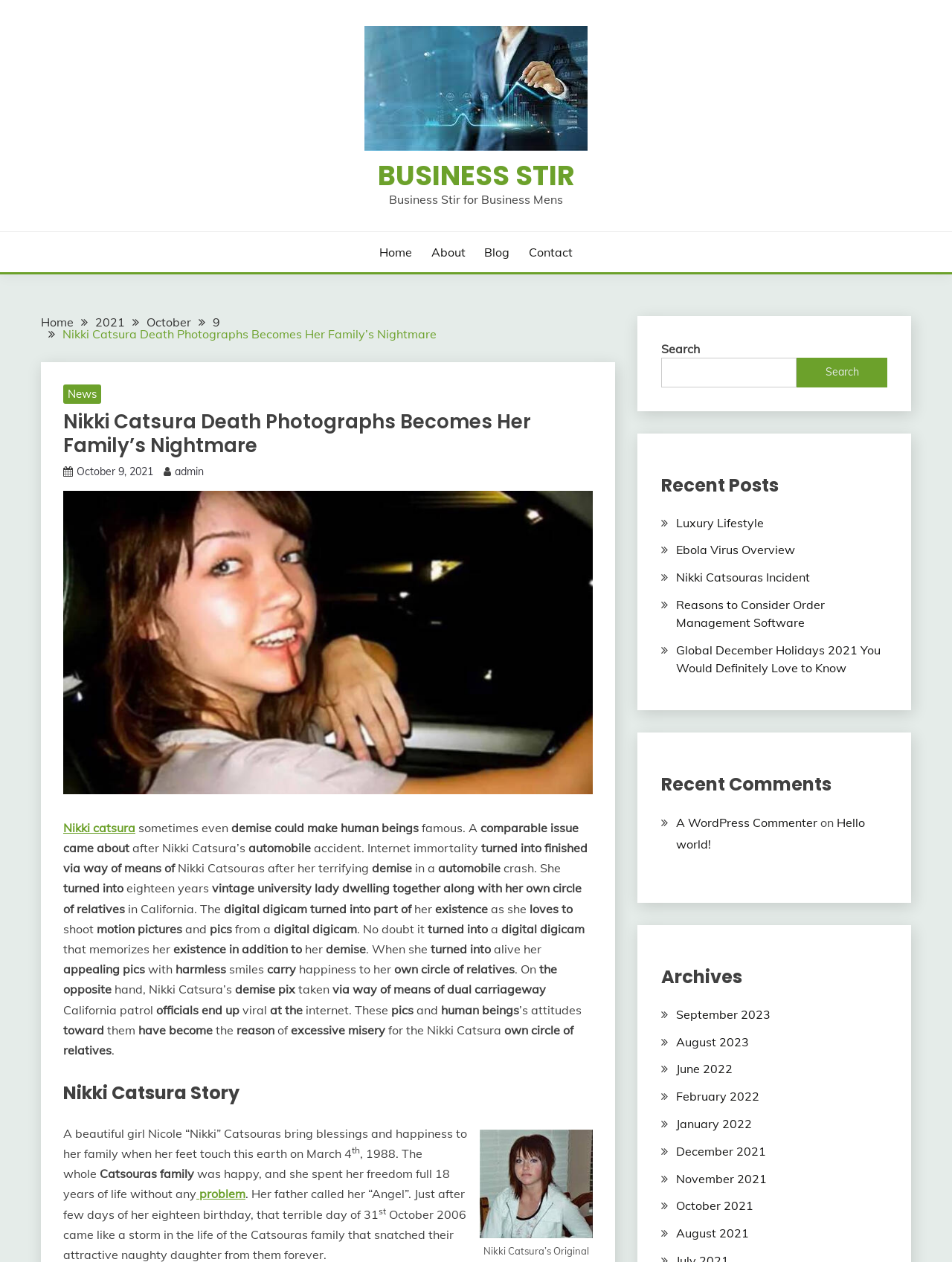Please provide the bounding box coordinates for the UI element as described: "October 9, 2021October 9, 2021". The coordinates must be four floats between 0 and 1, represented as [left, top, right, bottom].

[0.08, 0.368, 0.161, 0.379]